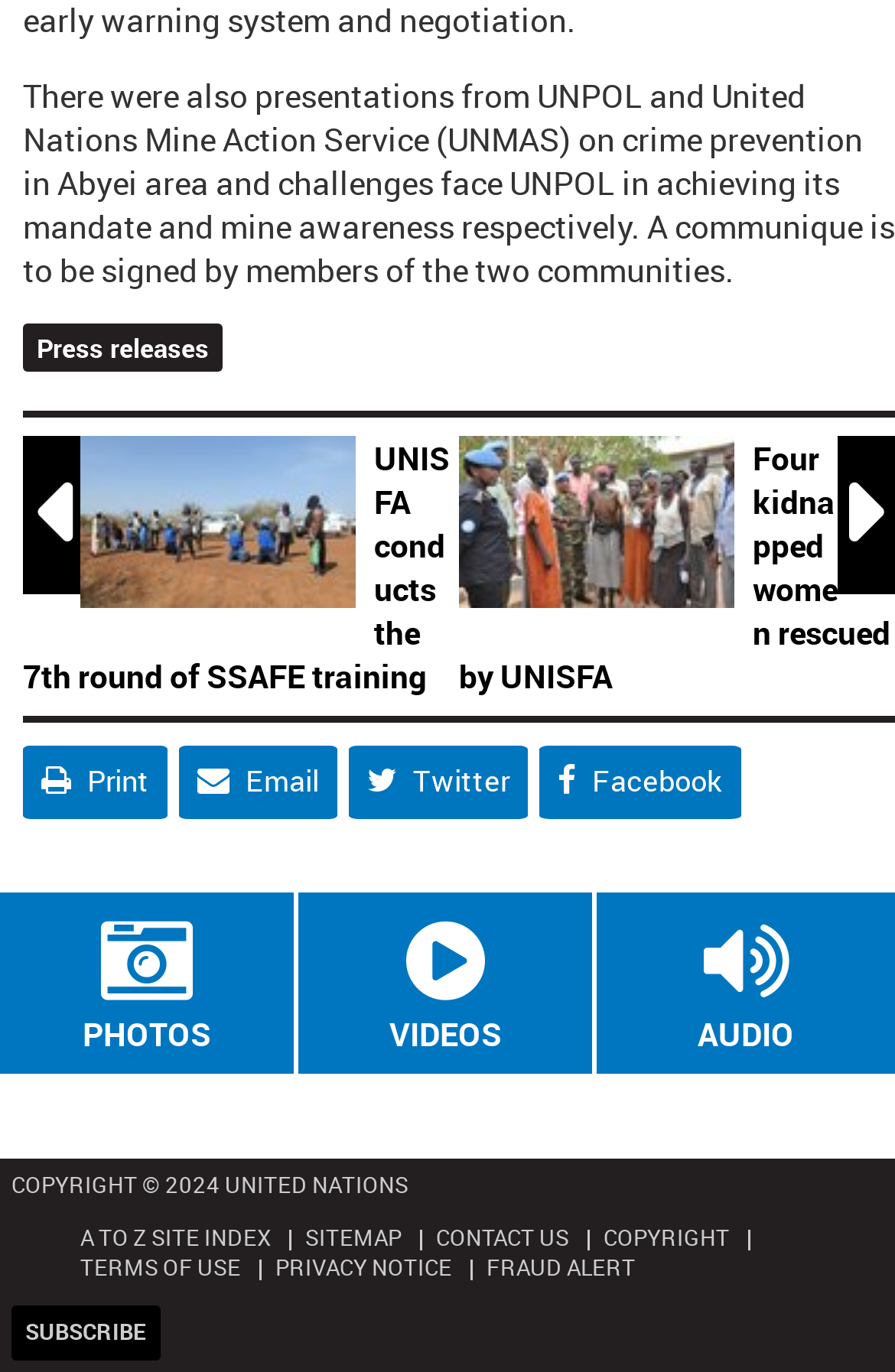Could you indicate the bounding box coordinates of the region to click in order to complete this instruction: "Explore the OffGrid section".

None